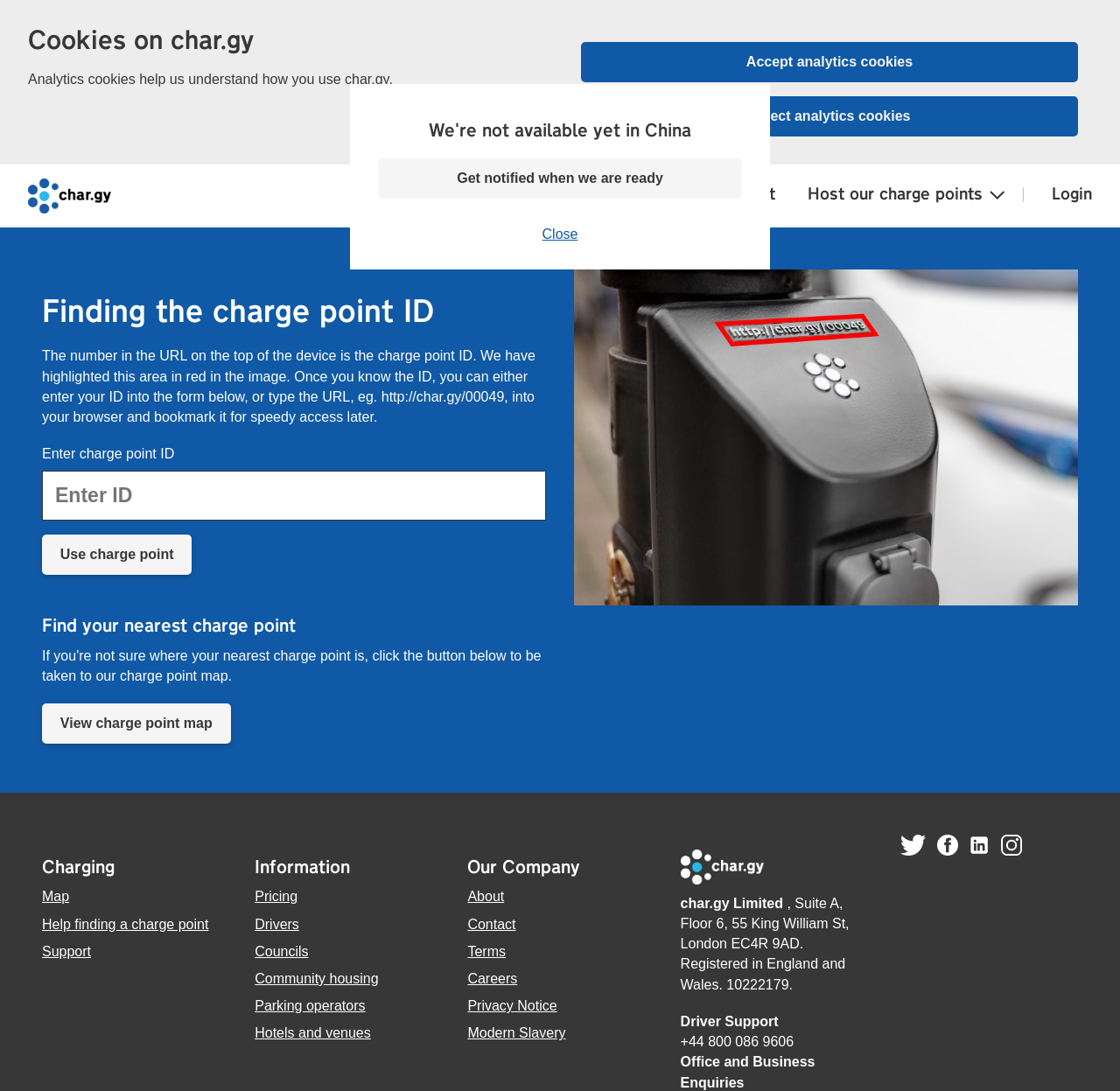Using the webpage screenshot, locate the HTML element that fits the following description and provide its bounding box: "Hotels and venues".

[0.228, 0.938, 0.331, 0.956]